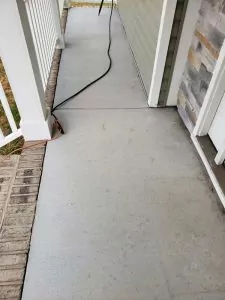Please give a succinct answer using a single word or phrase:
What is the design style of the porch?

Minimalistic